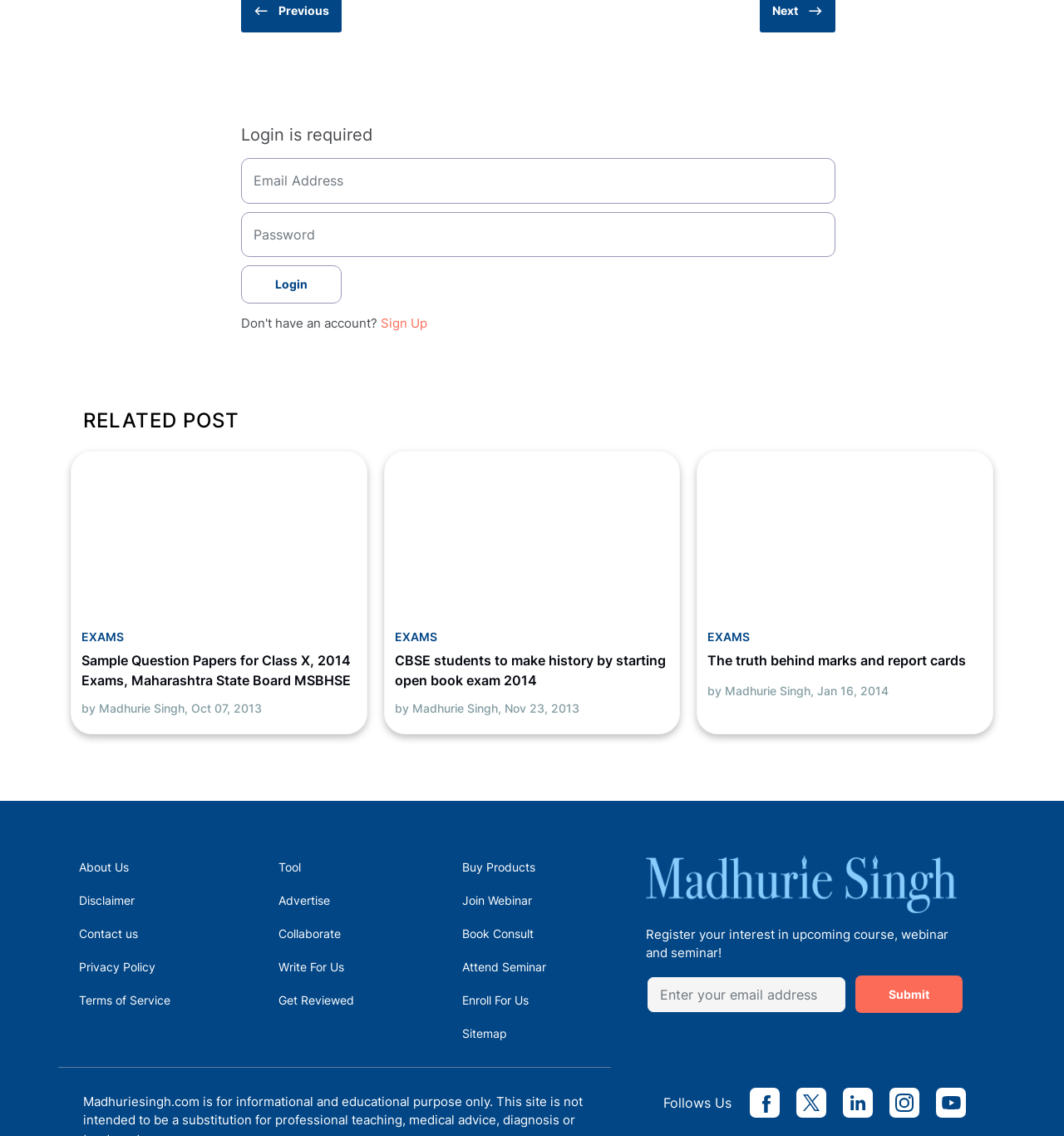What is the purpose of the 'Login' button?
Refer to the image and answer the question using a single word or phrase.

To log in to the website